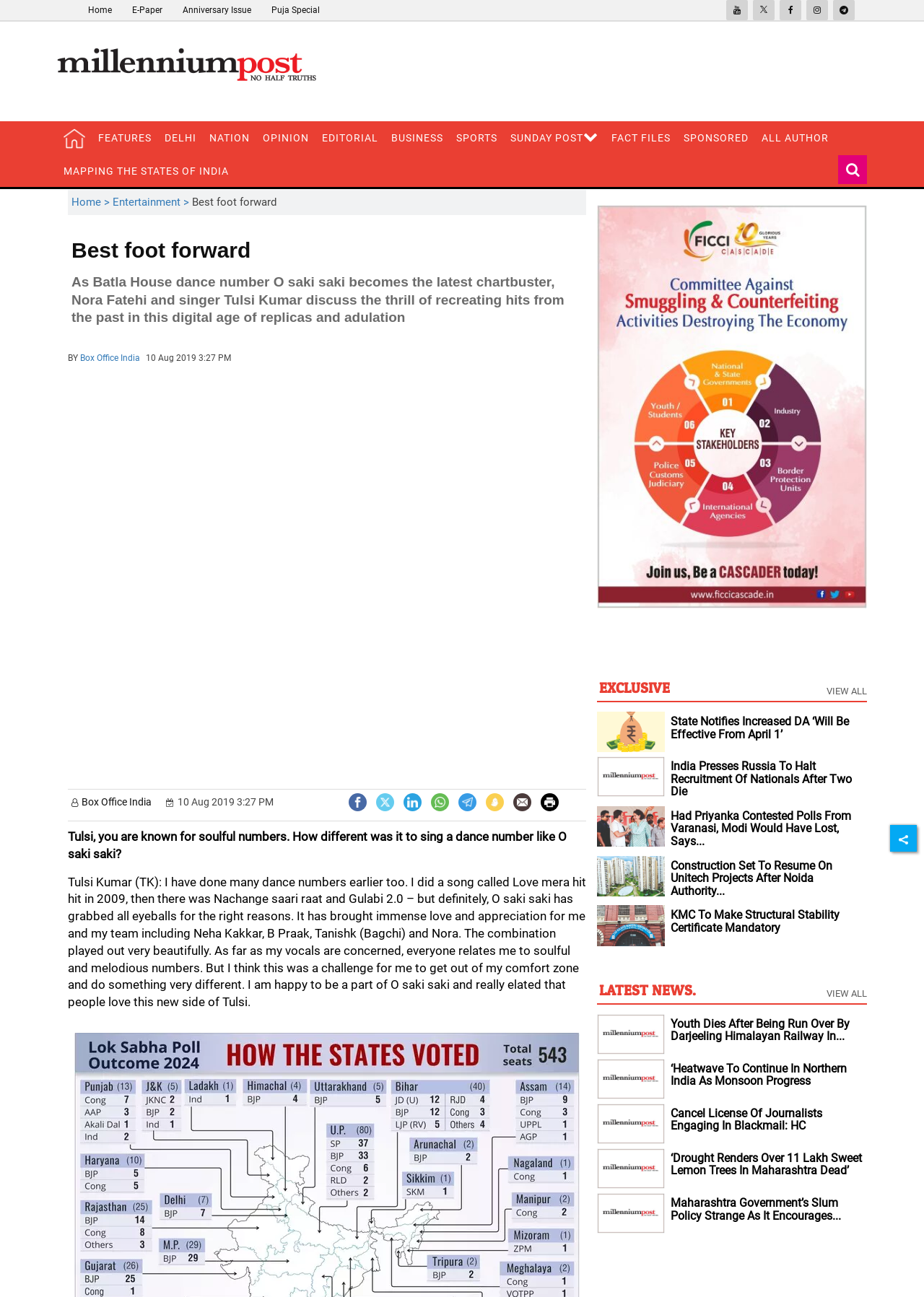Provide an in-depth caption for the contents of the webpage.

This webpage appears to be a news article from Millennium Post, with a focus on entertainment news. At the top of the page, there is a navigation menu with links to various sections such as Home, E-Paper, Anniversary Issue, and Puja Special. Below this, there are social media icons and a search bar.

The main content of the page is an article titled "Best foot forward" with a subheading that discusses Nora Fatehi and singer Tulsi Kumar's experience recreating hits from the past in the digital age. The article features a heading and a brief introduction, followed by a question-and-answer session with Tulsi Kumar.

To the right of the article, there are several advertisements and links to other news articles, including an exclusive section with headings and images. At the bottom of the page, there are more links to news articles, including ones about politics and current events.

There are several images on the page, including a logo for Millennium Post, social media icons, and images accompanying the news articles. The overall layout is organized, with clear headings and concise text.